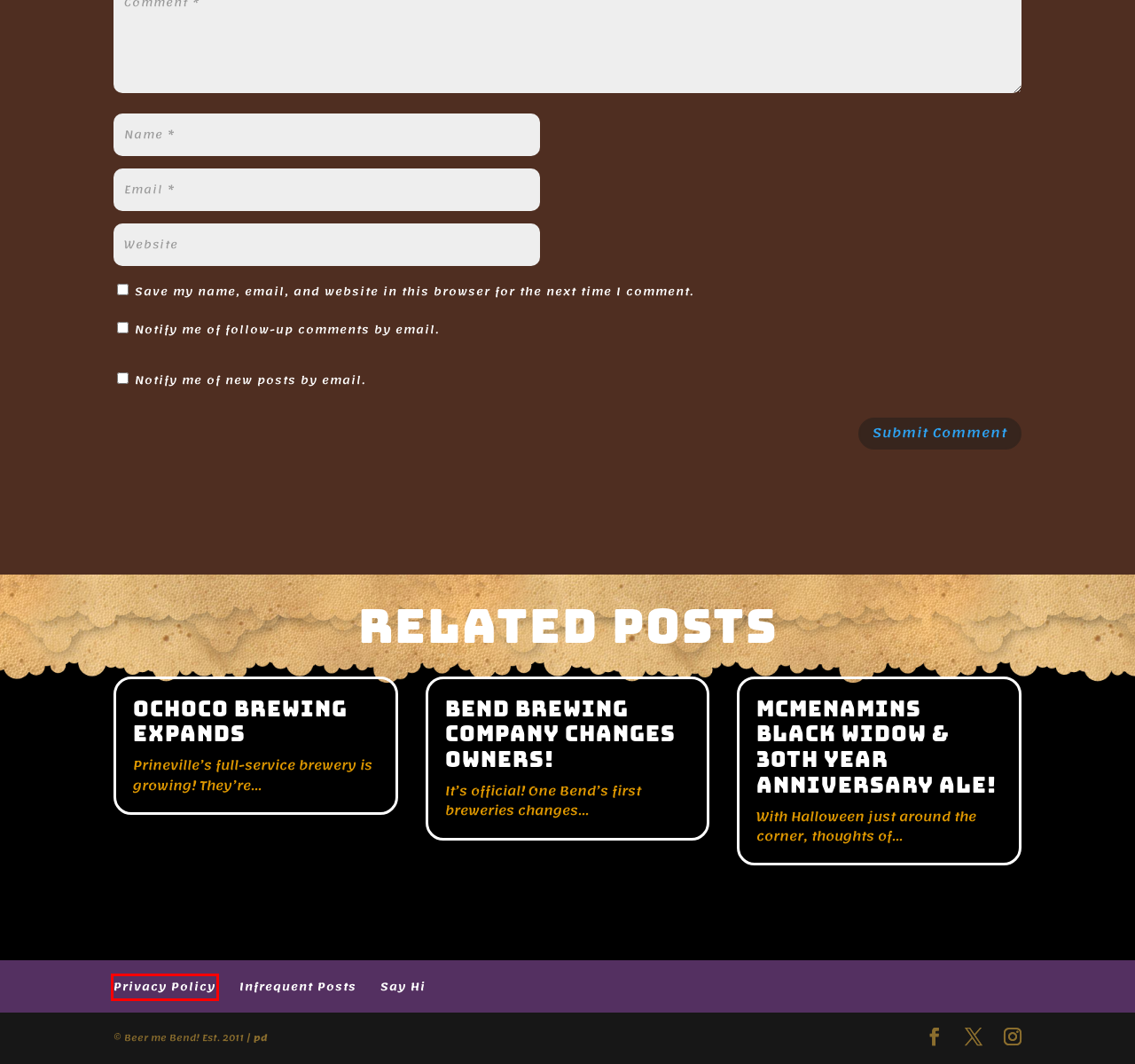Analyze the given webpage screenshot and identify the UI element within the red bounding box. Select the webpage description that best matches what you expect the new webpage to look like after clicking the element. Here are the candidates:
A. Worthy Brewing Releases Fruit Focused Seasonals! | Beer me Bend!
B. Ochoco Brewing Expands | Beer me Bend!
C. Beer me Bend Infrequent Posts | Beer me Bend!
D. McMenamins Black Widow & 30th Year Anniversary Ale! | Beer me Bend!
E. Interview with the current and new Bend Brewing Co owners | Beer me Bend!
F. Bend Brewing Company changes owners! | Beer me Bend!
G. Privacy Policy | Beer me Bend!
H. Hello | Beer me Bend!

G